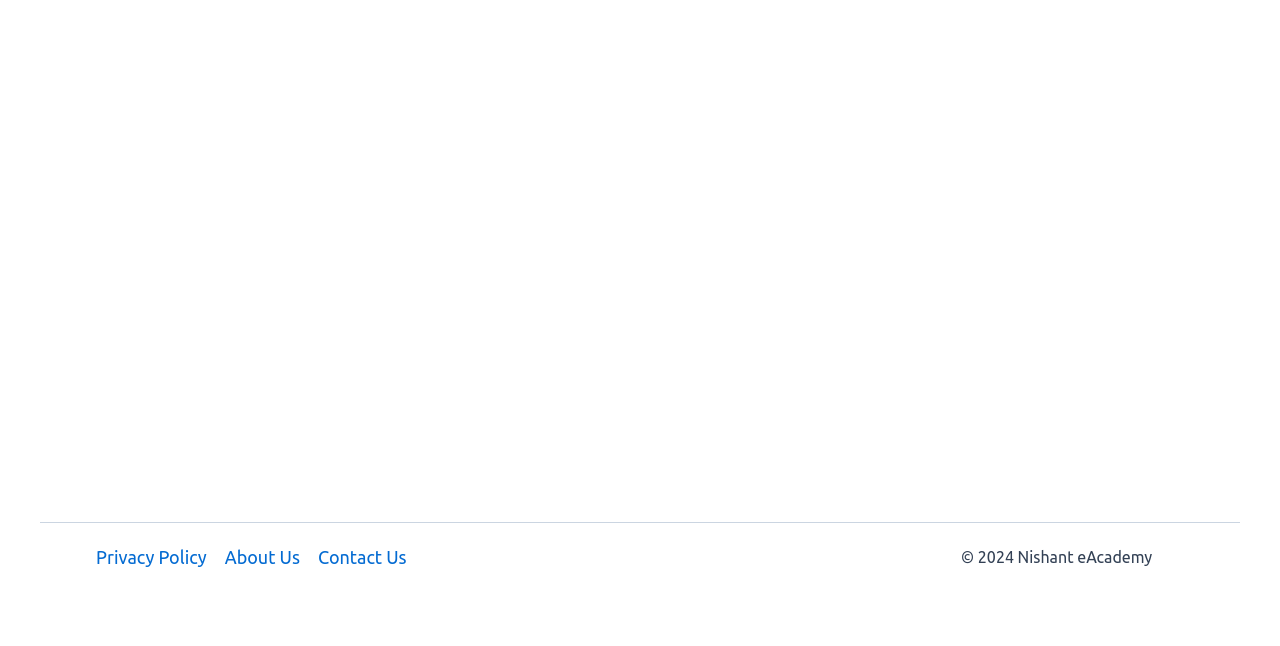Determine the bounding box coordinates in the format (top-left x, top-left y, bottom-right x, bottom-right y). Ensure all values are floating point numbers between 0 and 1. Identify the bounding box of the UI element described by: Privacy Policy

[0.075, 0.841, 0.169, 0.887]